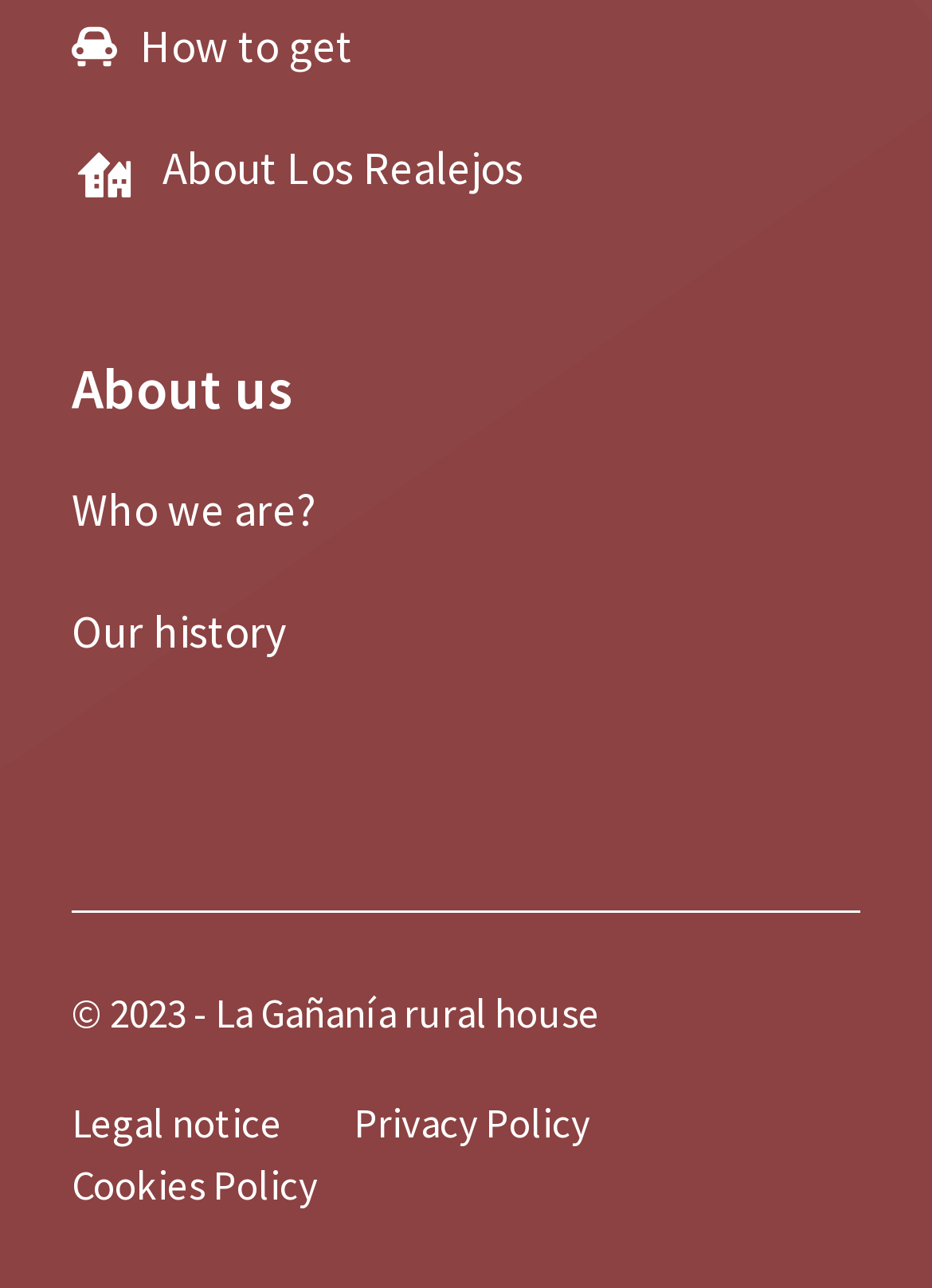What is the position of the 'How to get' link?
Please provide a single word or phrase based on the screenshot.

Top-left